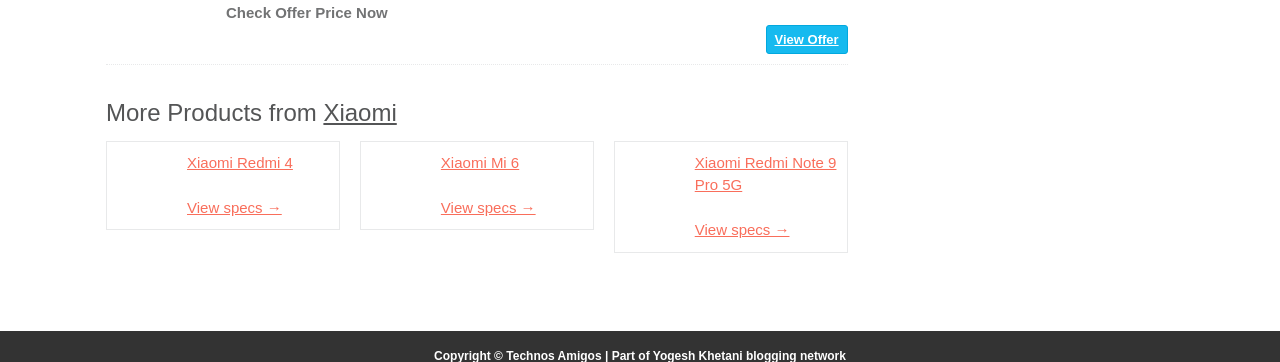Pinpoint the bounding box coordinates of the clickable element needed to complete the instruction: "View specs of Xiaomi Redmi Note 9 Pro 5G". The coordinates should be provided as four float numbers between 0 and 1: [left, top, right, bottom].

[0.543, 0.611, 0.617, 0.658]